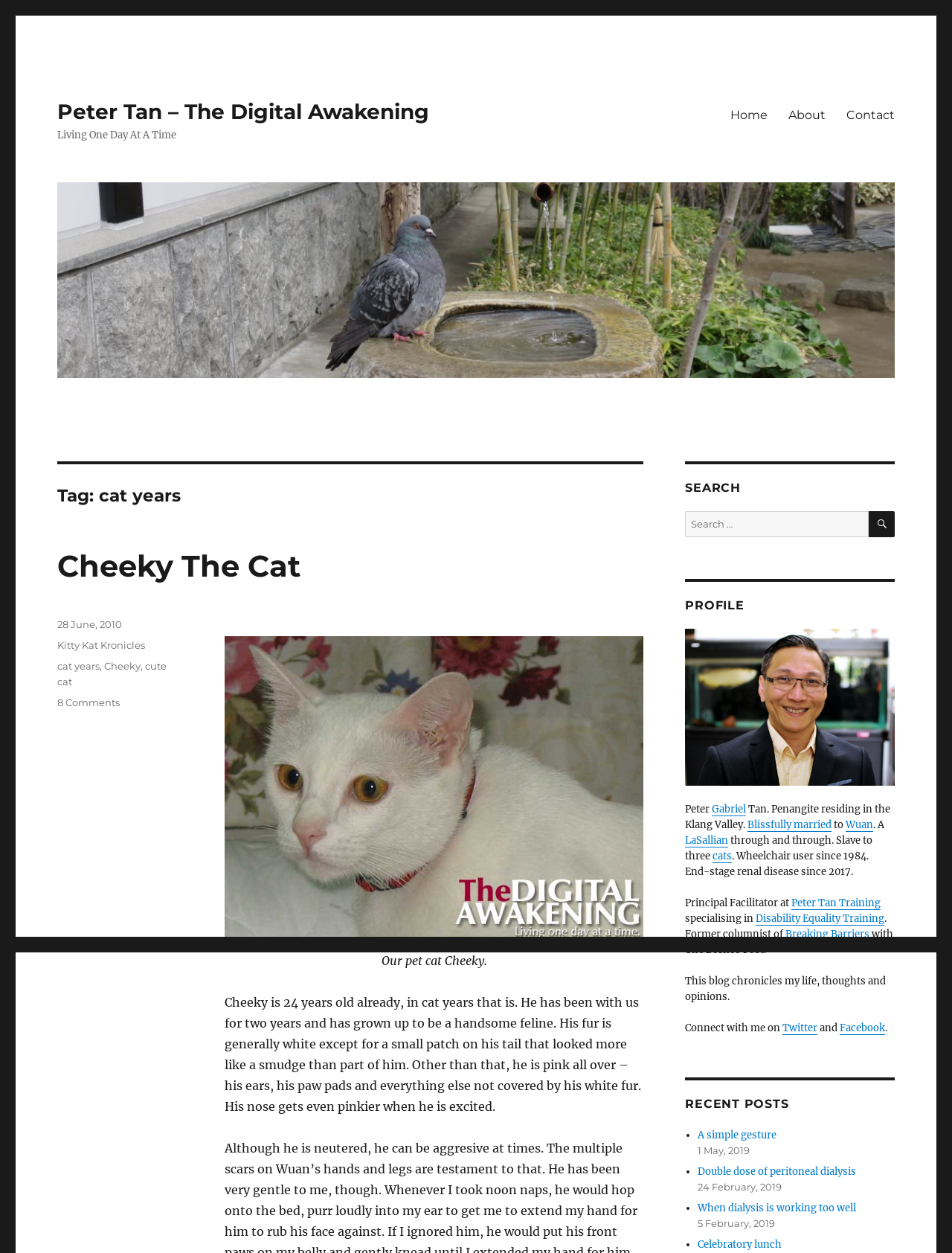How old is Cheeky in cat years?
Kindly offer a comprehensive and detailed response to the question.

According to the text, Cheeky is 24 years old in cat years, which is mentioned in the sentence 'Cheeky is 24 years old already, in cat years that is.'